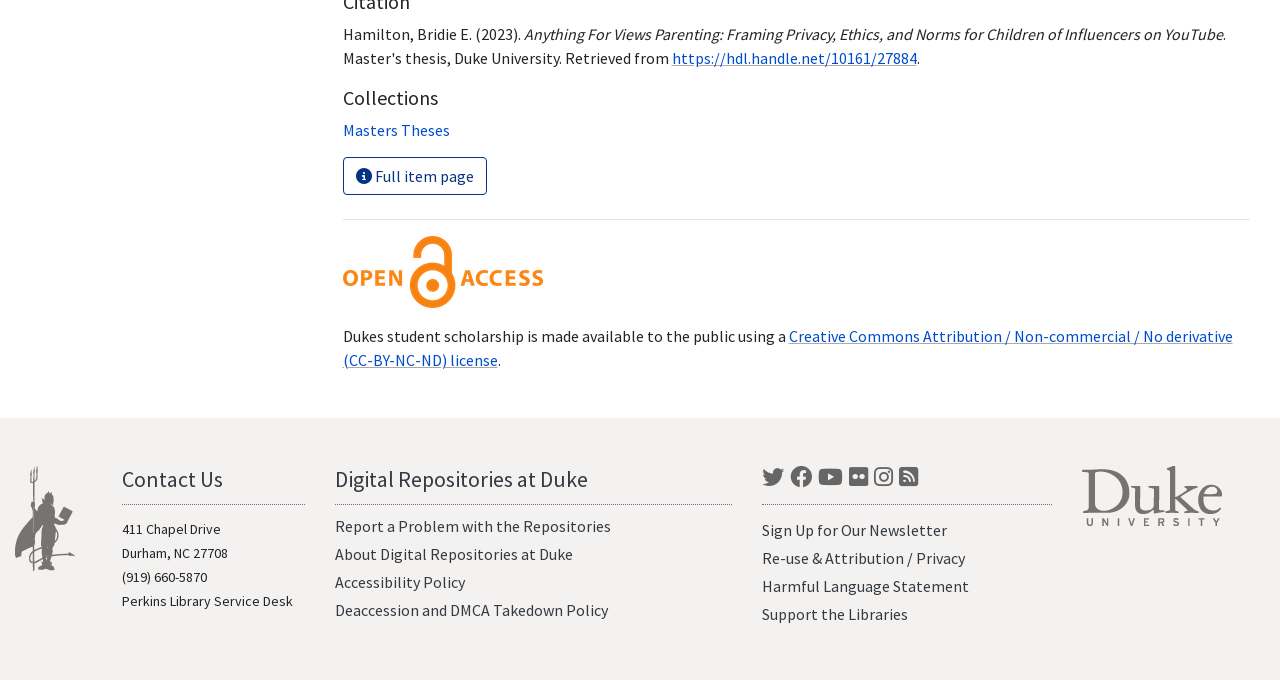Please identify the bounding box coordinates for the region that you need to click to follow this instruction: "Follow Duke University Libraries on Twitter".

[0.595, 0.686, 0.612, 0.734]